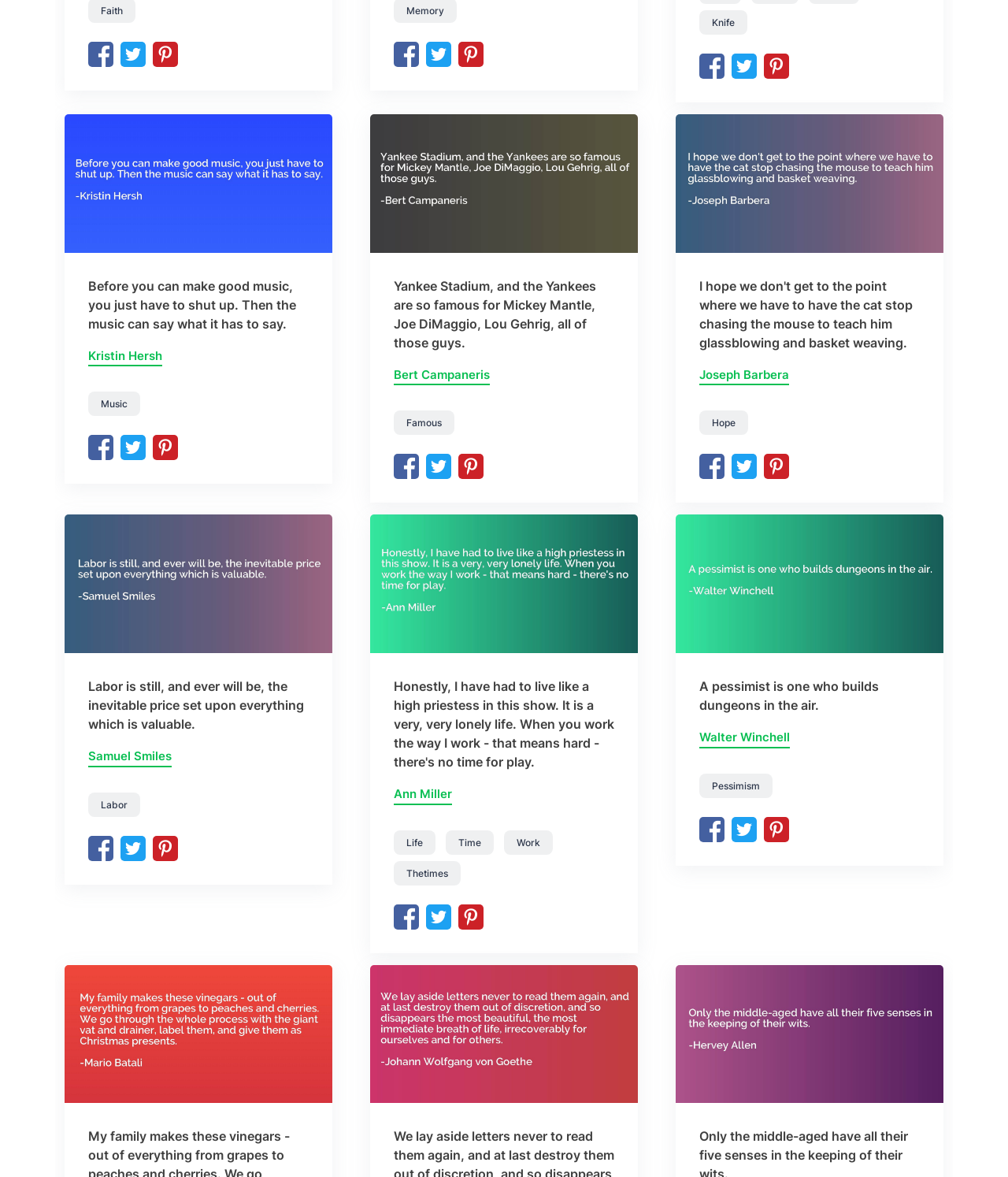Given the description "alt="Pinterest"", determine the bounding box of the corresponding UI element.

[0.455, 0.037, 0.48, 0.05]